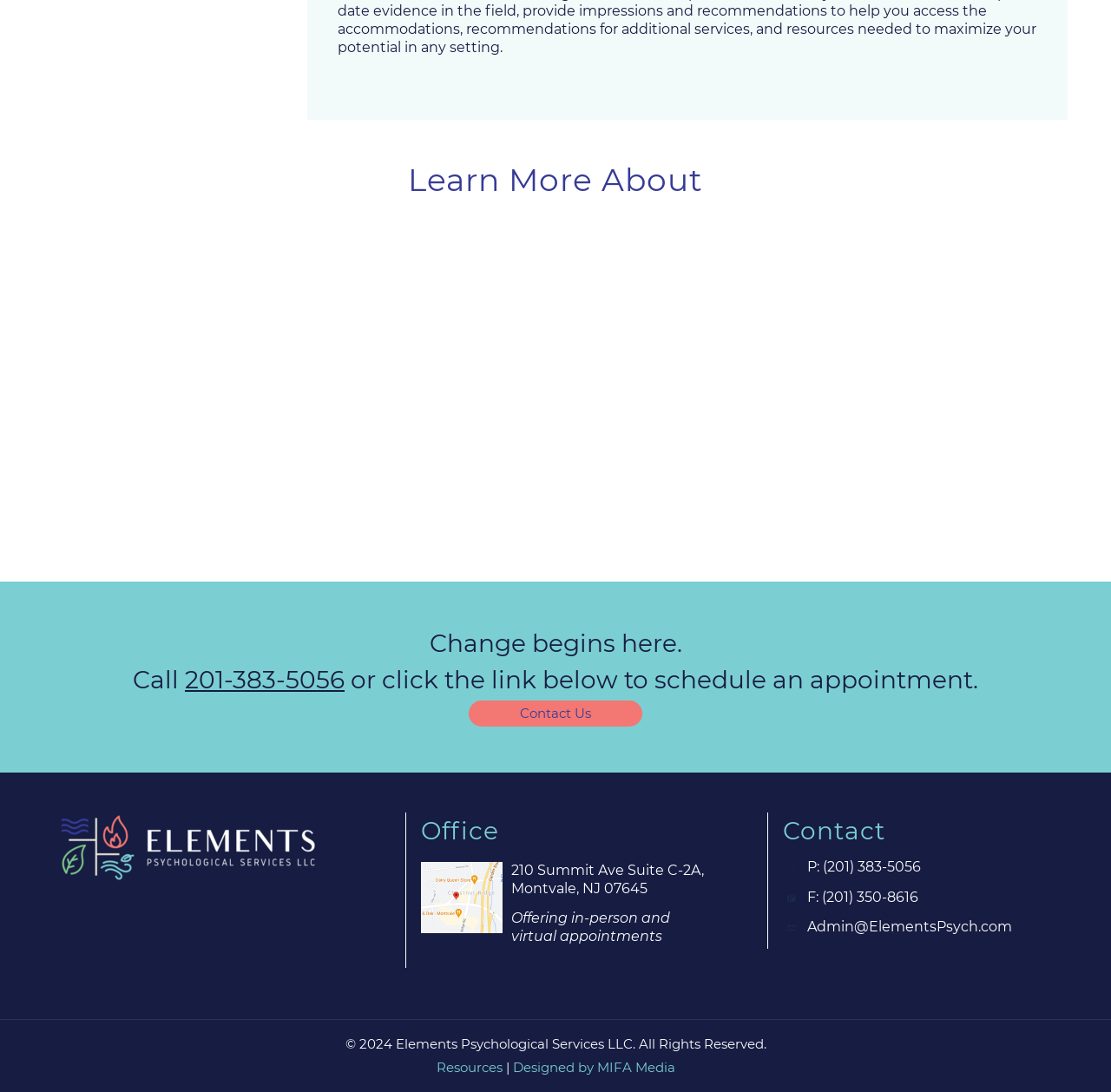Determine the bounding box coordinates of the clickable element to complete this instruction: "Click to schedule an appointment". Provide the coordinates in the format of four float numbers between 0 and 1, [left, top, right, bottom].

[0.039, 0.573, 0.961, 0.639]